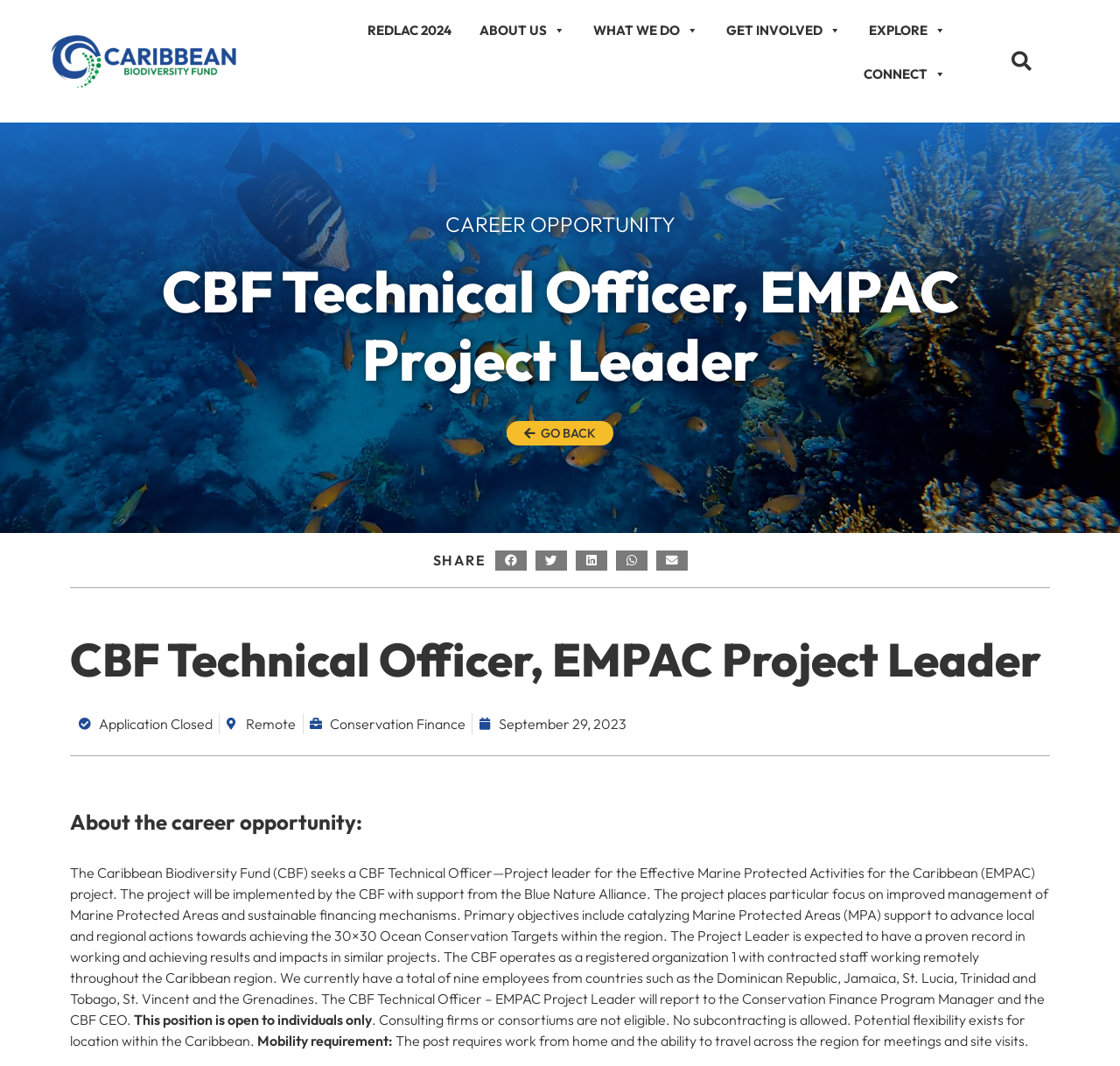Please find and provide the title of the webpage.

CBF Technical Officer, EMPAC Project Leader